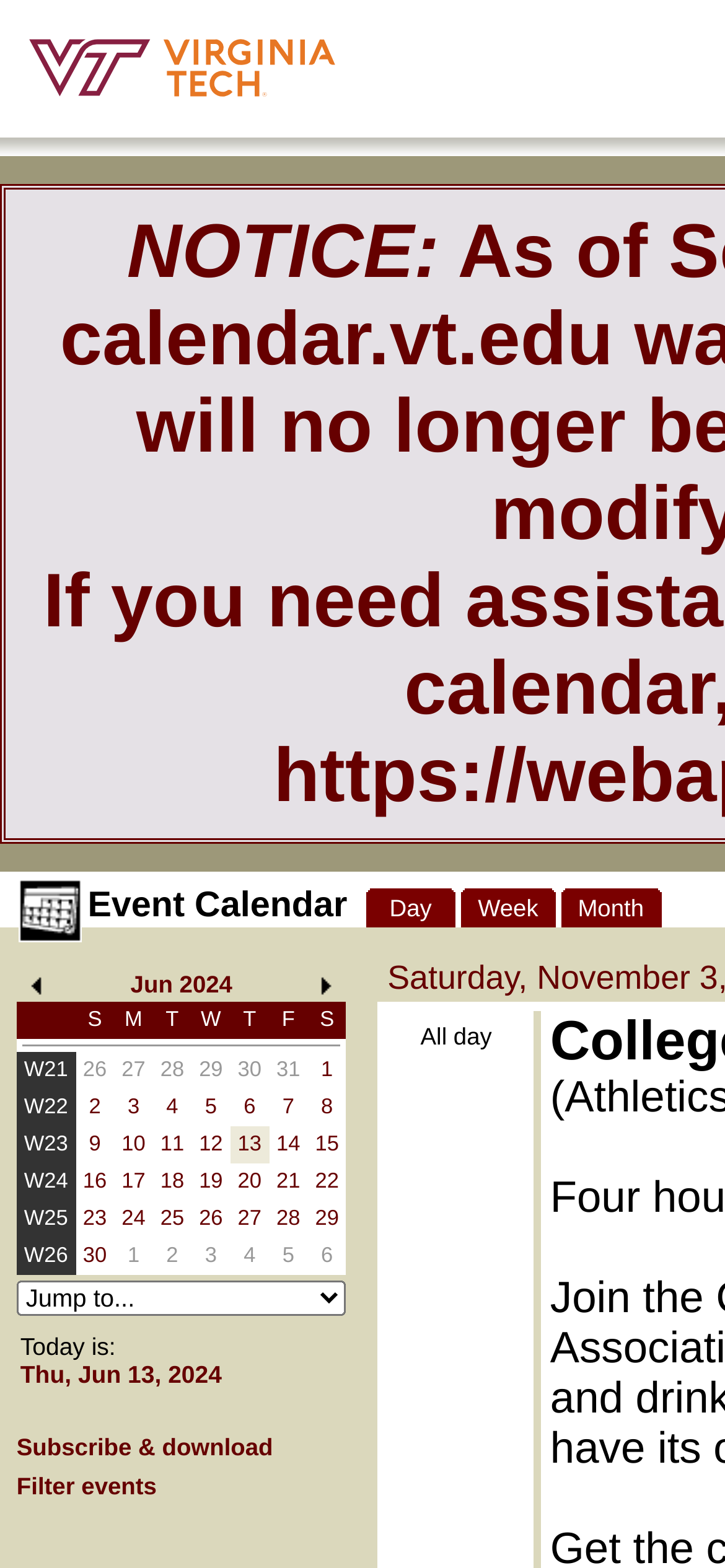Provide a single word or phrase to answer the given question: 
What is the logo displayed at the top left corner?

Virginia Tech logo